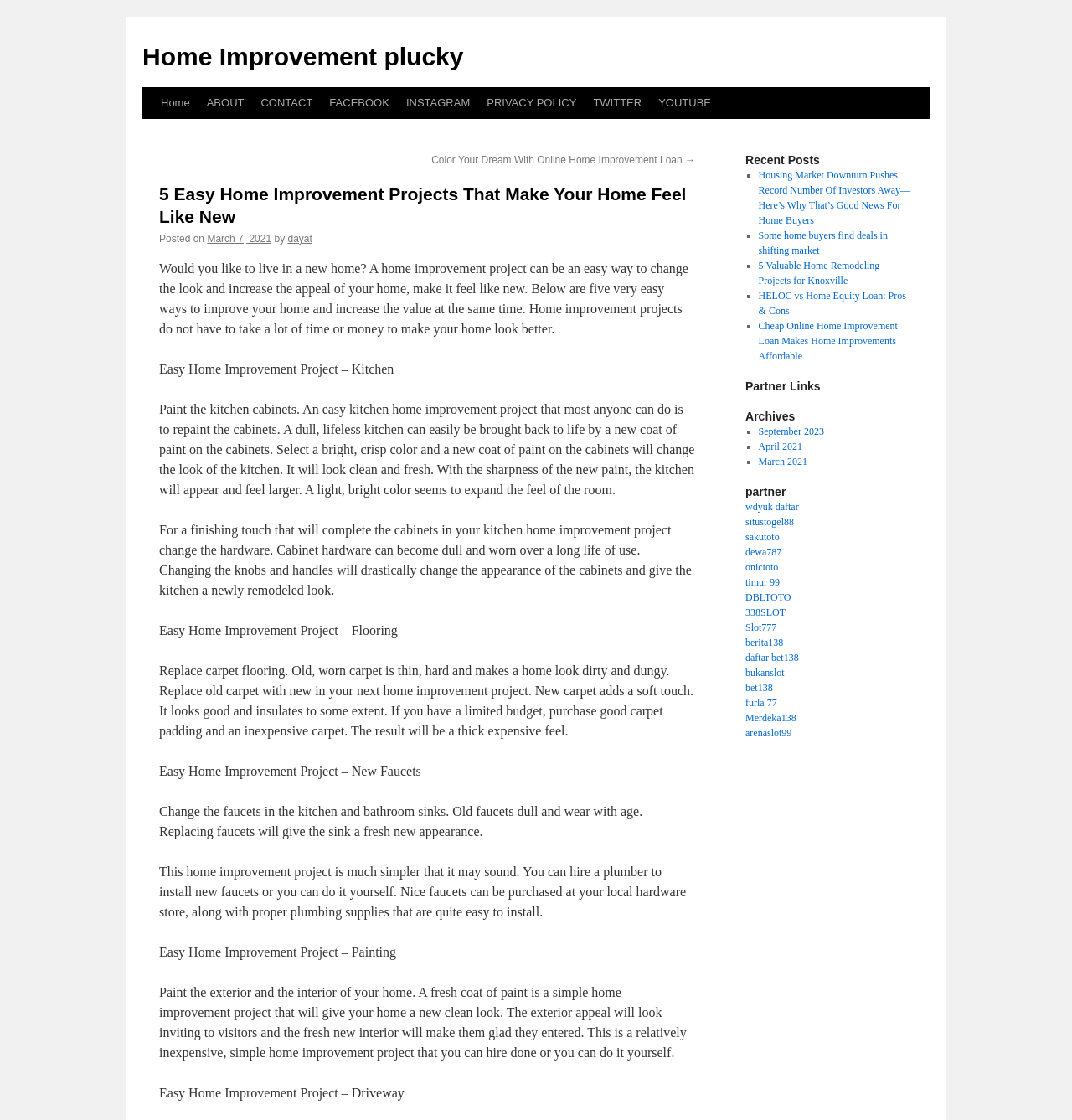Please identify the bounding box coordinates of where to click in order to follow the instruction: "Visit the 'Recent Posts' section".

[0.695, 0.136, 0.852, 0.15]